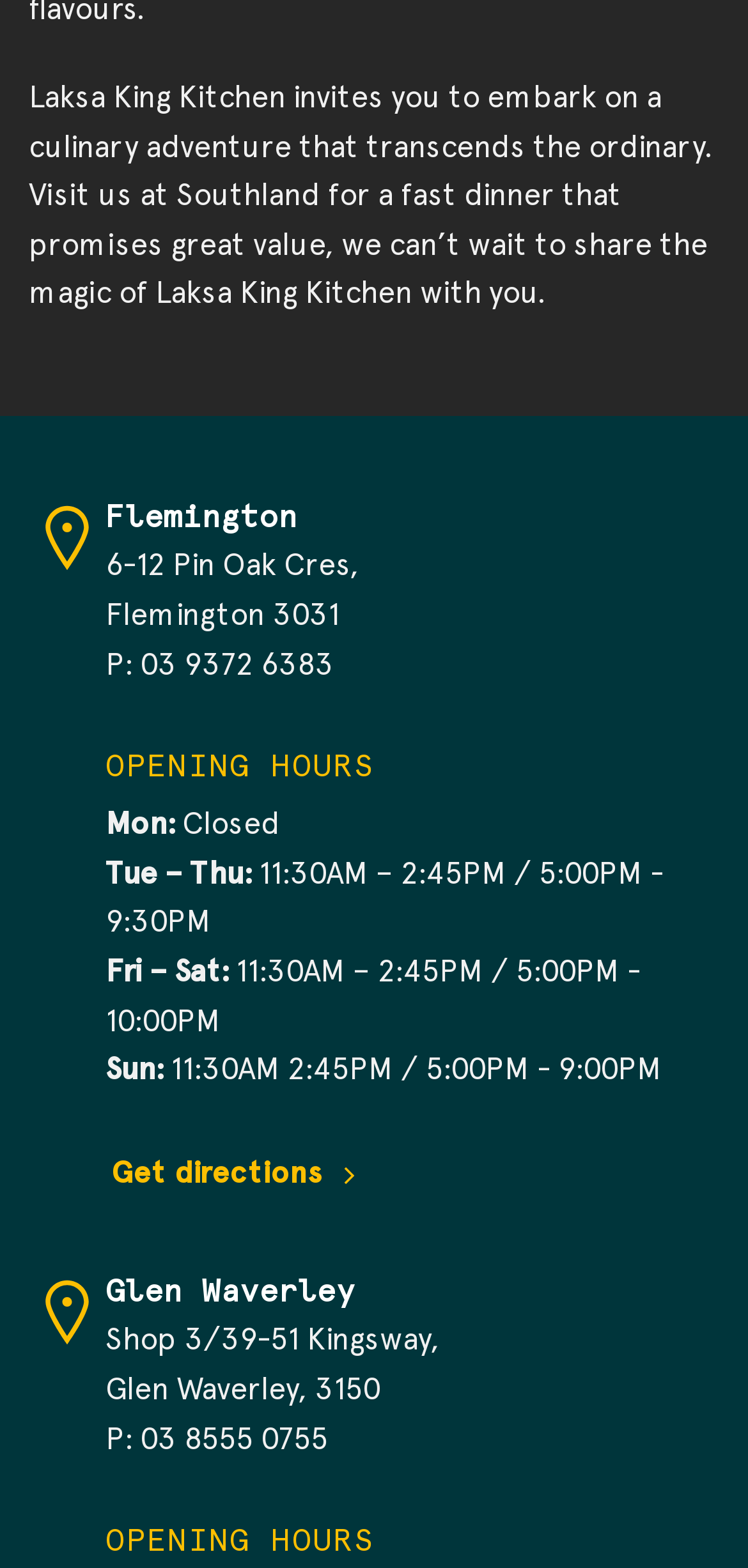Please provide a one-word or phrase answer to the question: 
What is the address of the Flemington location?

6-12 Pin Oak Cres, Flemington 3031